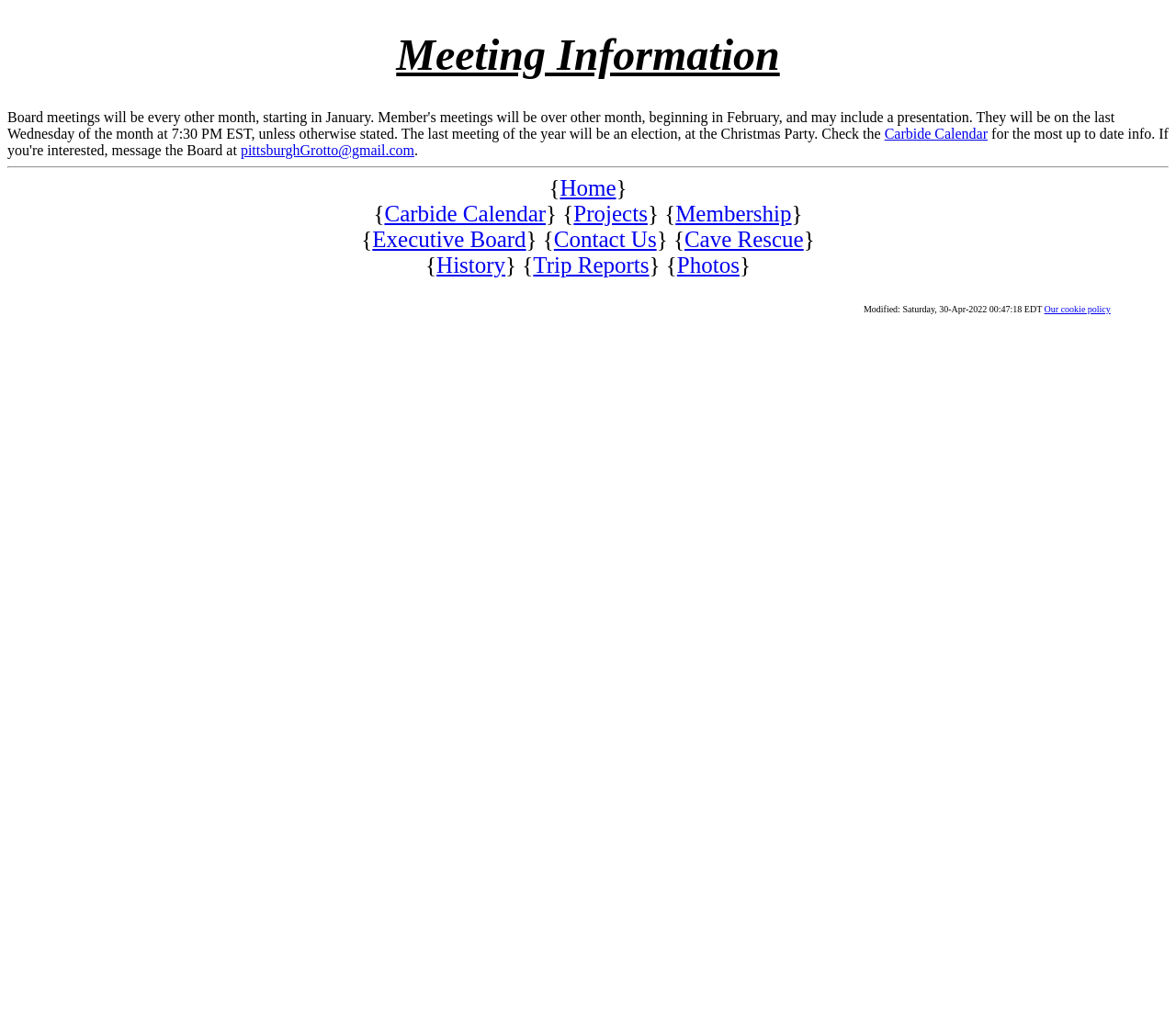What is the email address to contact?
Kindly answer the question with as much detail as you can.

I found the email address by looking at the link element with the text 'pittsburghGrotto@gmail.com' which is located at the top of the page.